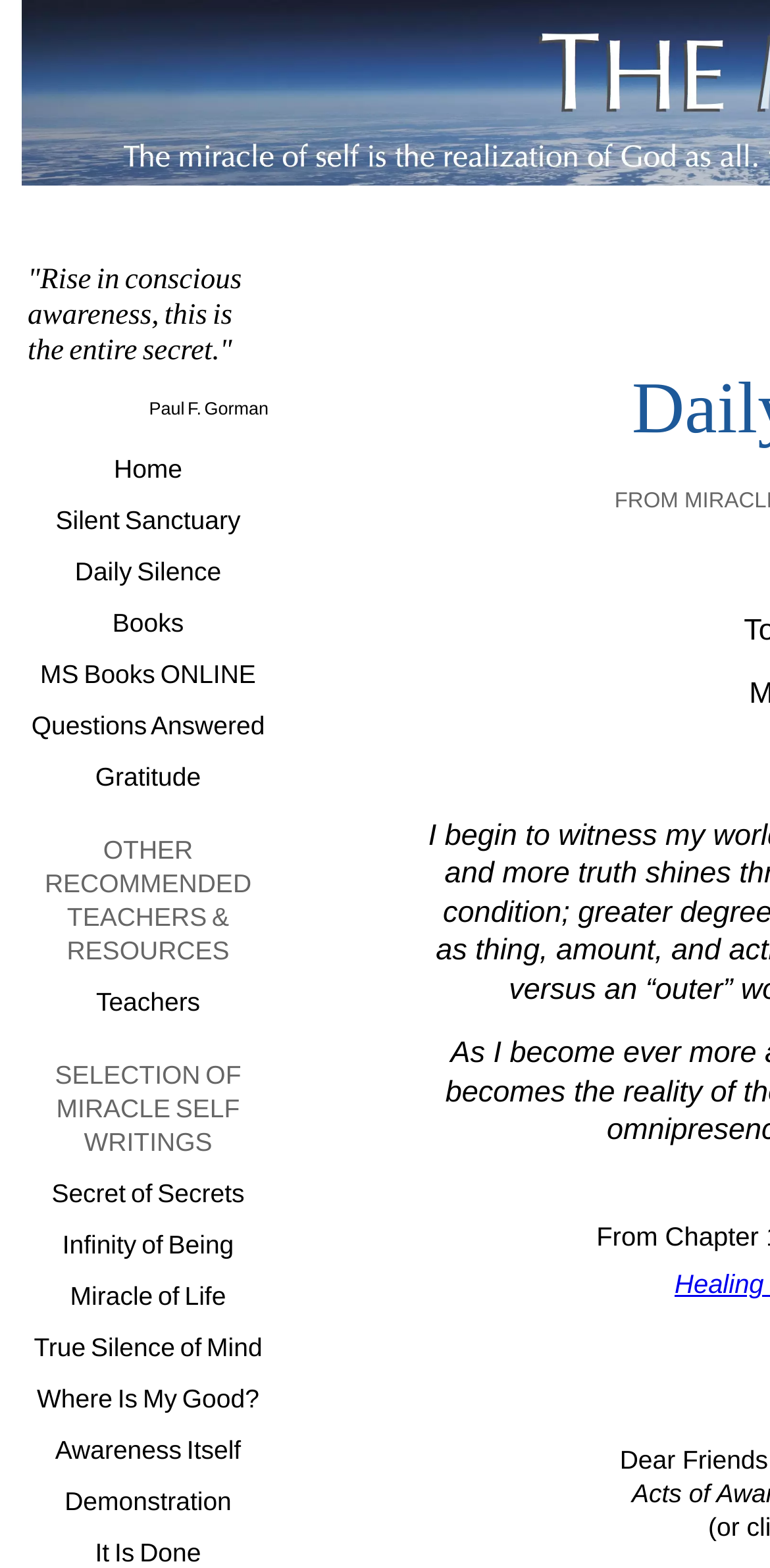Use a single word or phrase to answer the question: 
How many links are there on the webpage?

15